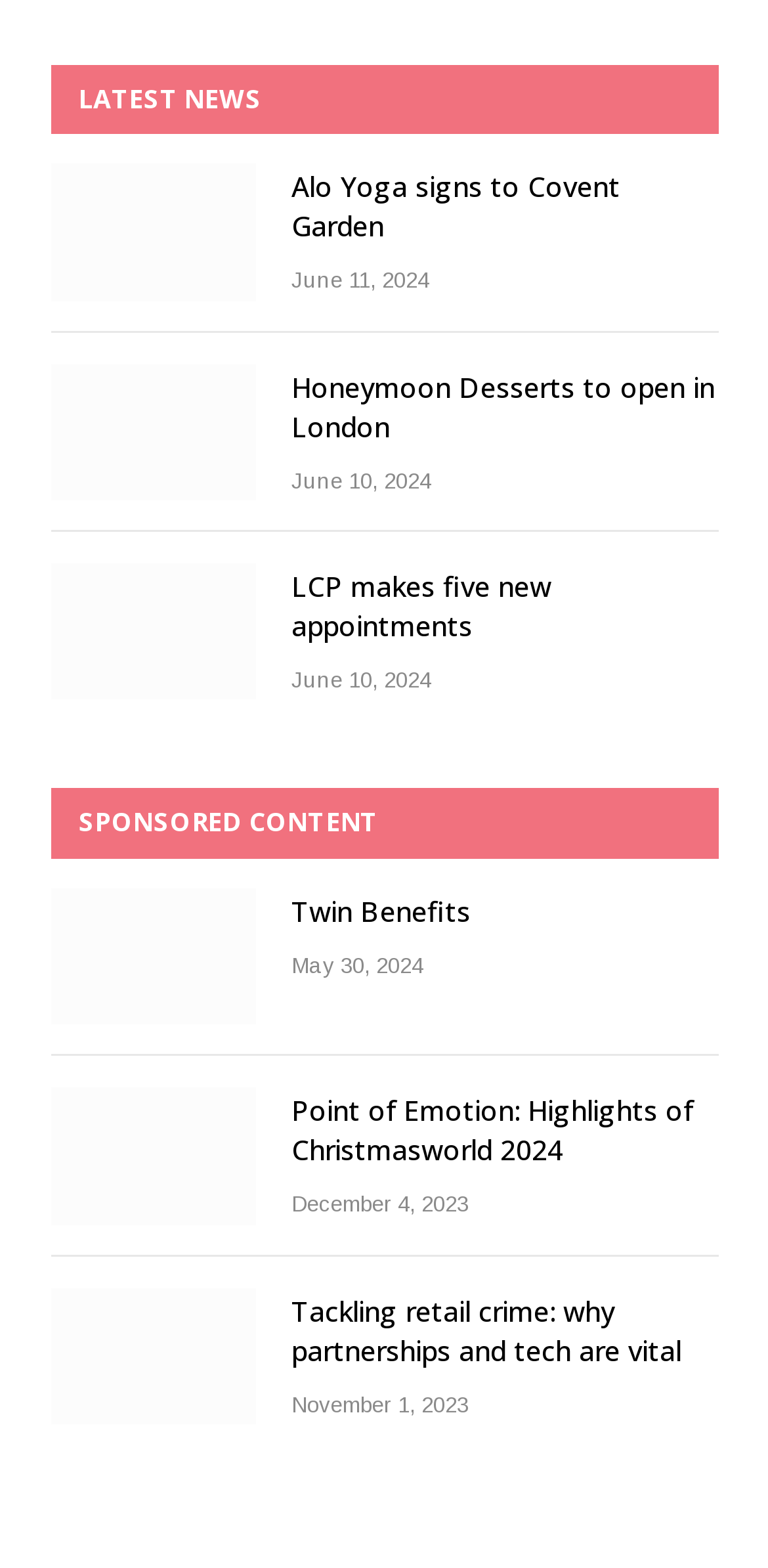What is the date of the article 'Honeymoon Desserts to open in London'?
Please provide a single word or phrase in response based on the screenshot.

June 10, 2024